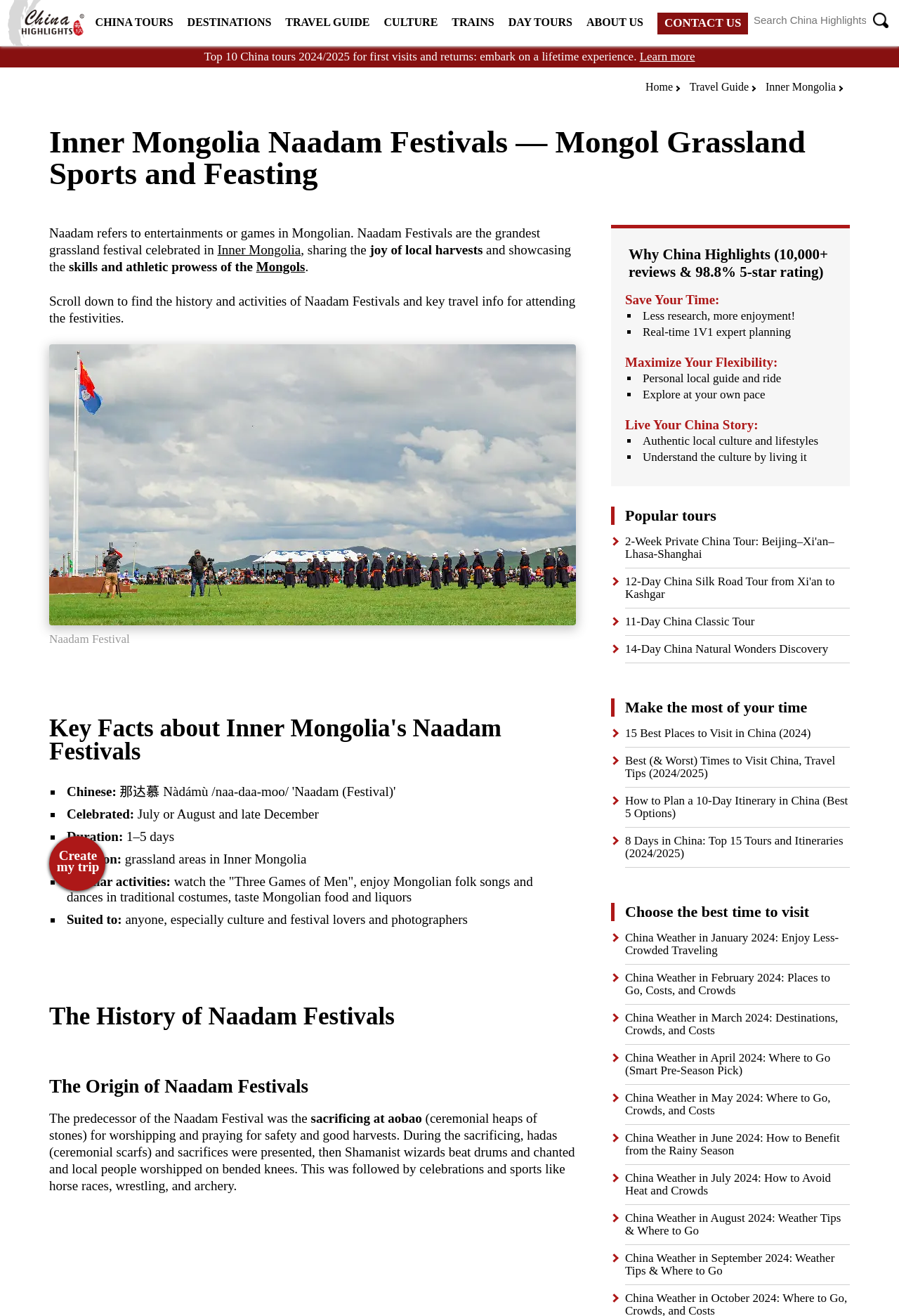Identify the main heading from the webpage and provide its text content.

Inner Mongolia Naadam Festivals — Mongol Grassland Sports and Feasting